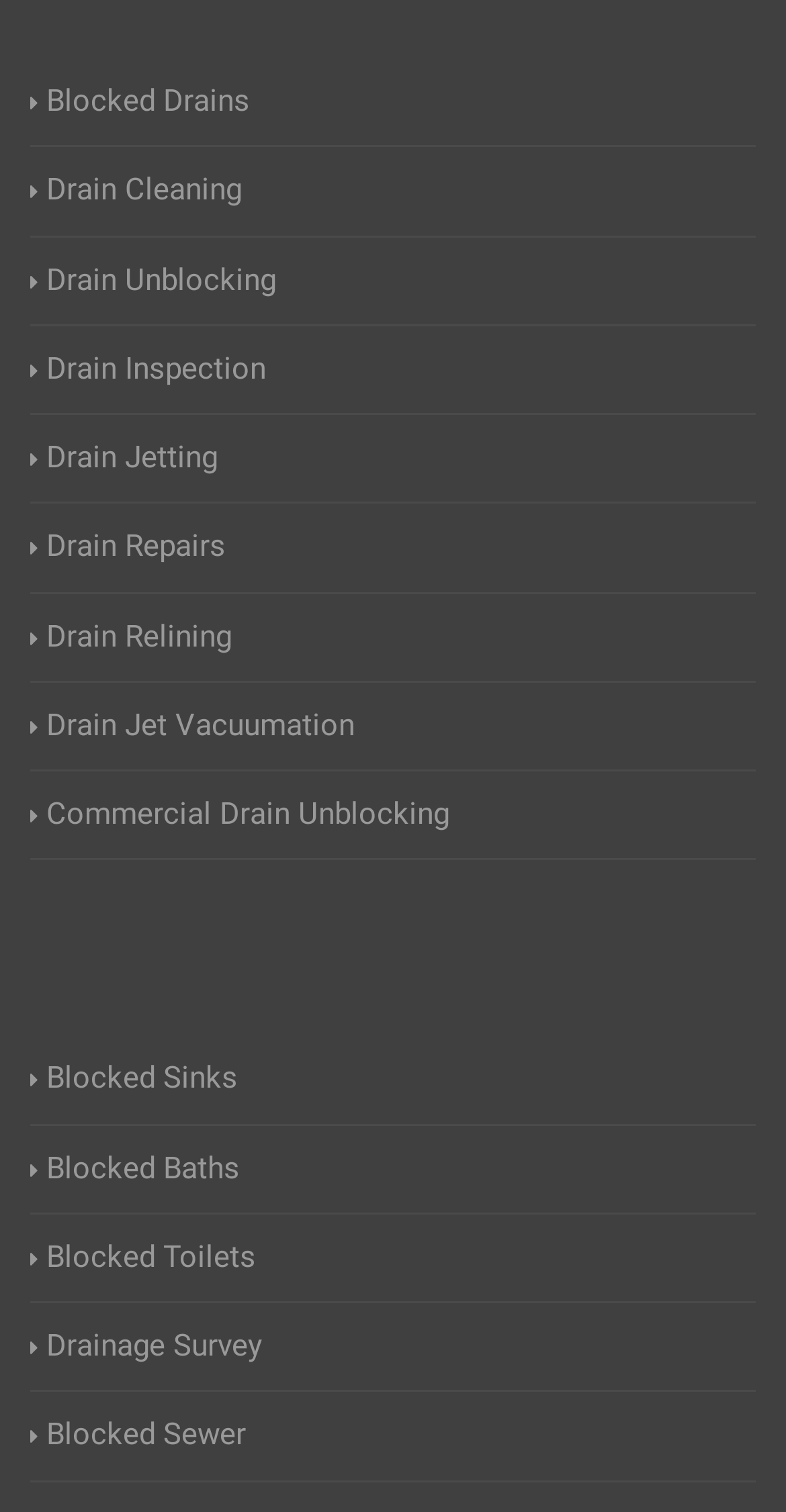Please identify the bounding box coordinates of the clickable region that I should interact with to perform the following instruction: "View Drain Inspection". The coordinates should be expressed as four float numbers between 0 and 1, i.e., [left, top, right, bottom].

[0.038, 0.229, 0.338, 0.26]